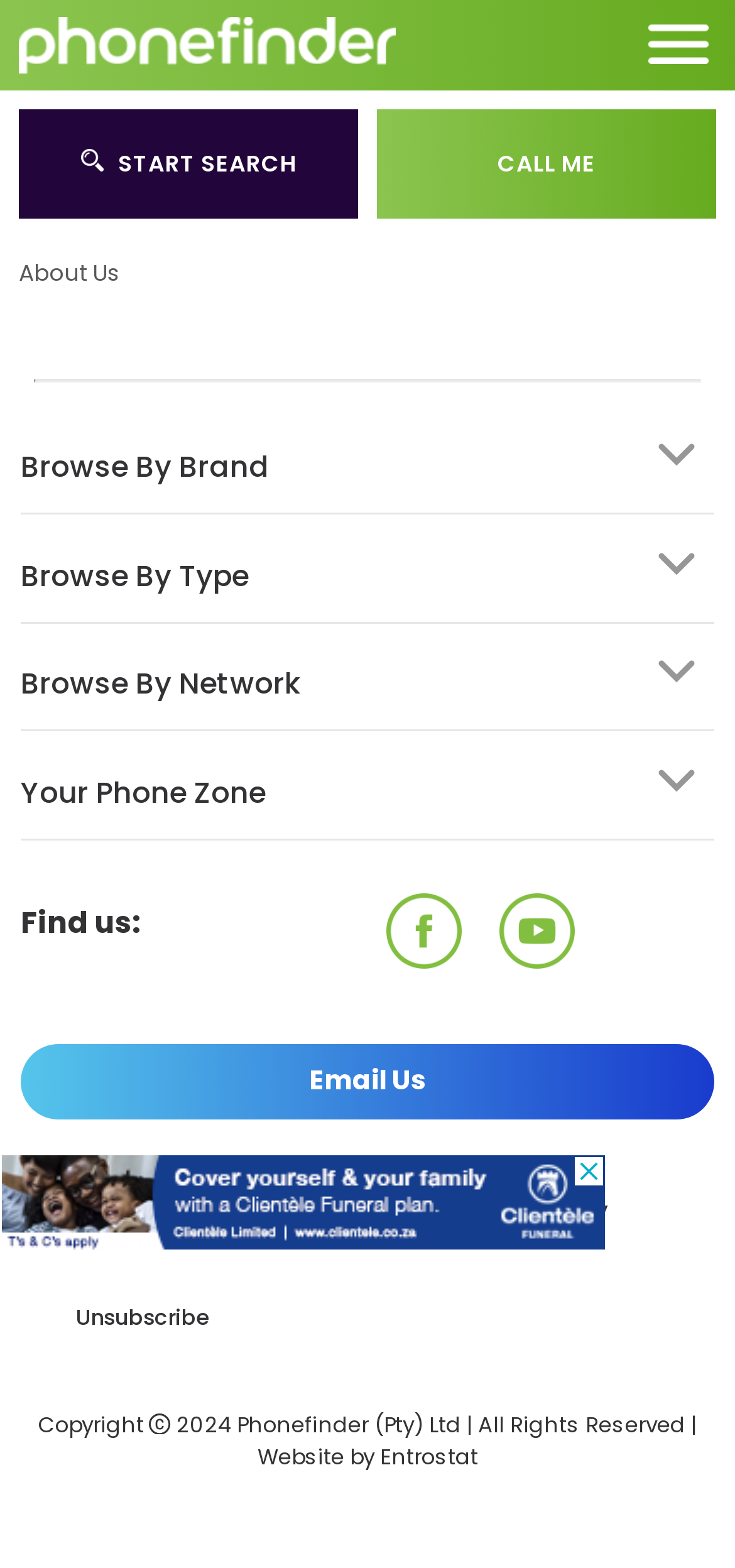How many buttons are there on the webpage?
Based on the image, give a concise answer in the form of a single word or short phrase.

2